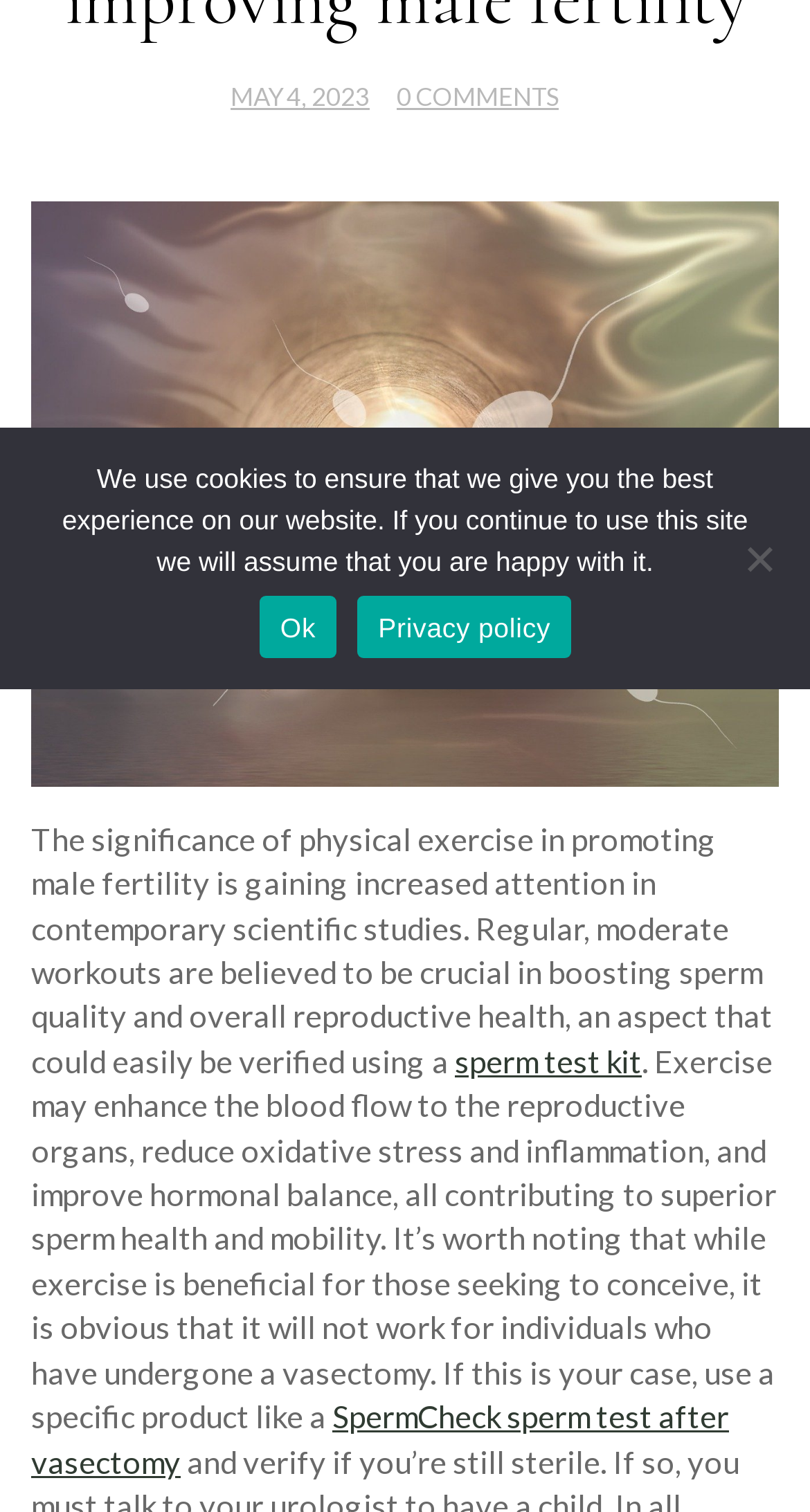Given the webpage screenshot, identify the bounding box of the UI element that matches this description: "sperm test kit".

[0.562, 0.689, 0.792, 0.714]